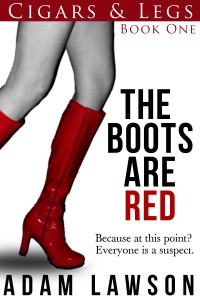What is the name of the series?
Look at the image and provide a detailed response to the question.

The series name is displayed above the title, and it is 'Cigars & Legs', which is the series that this book belongs to.